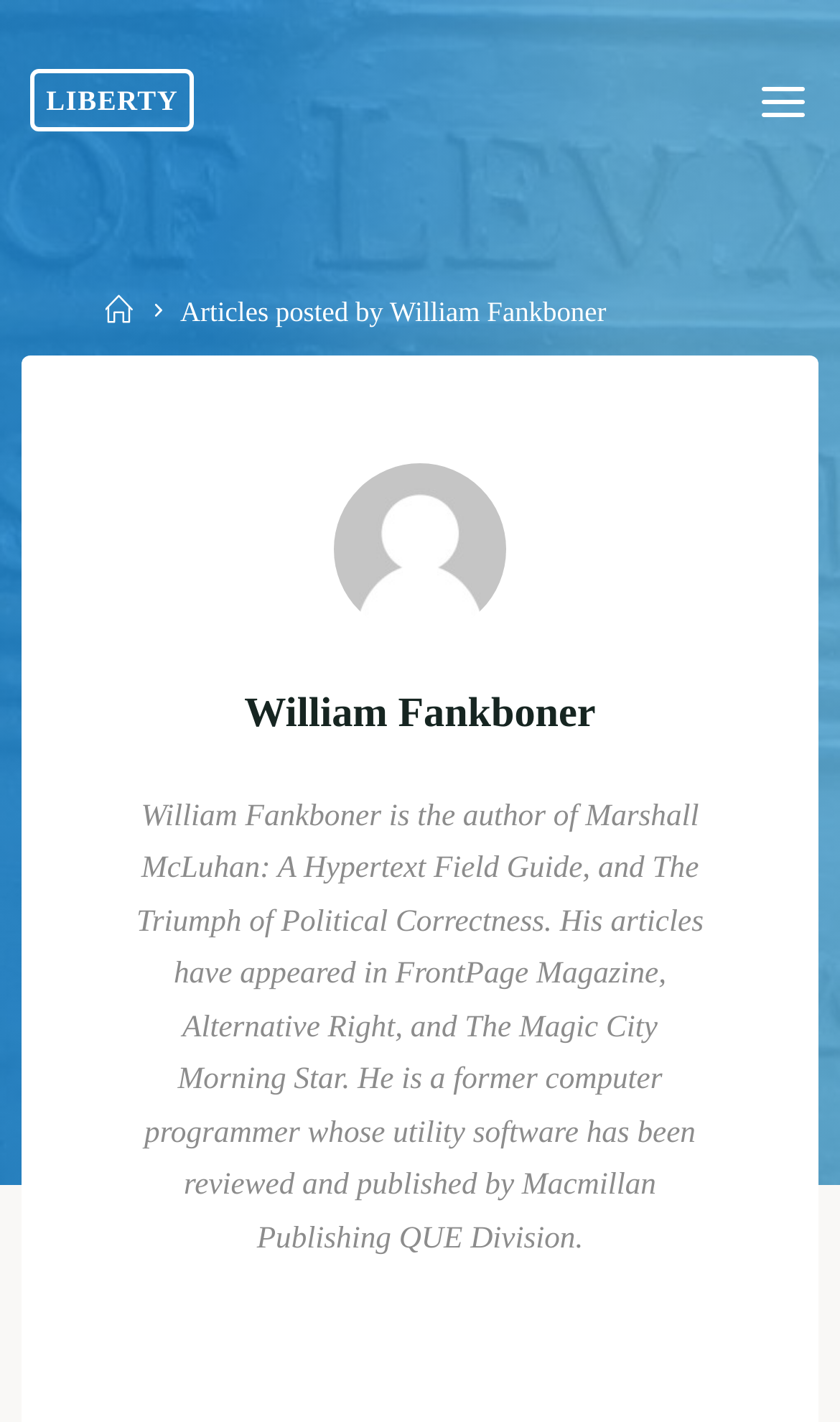What is the name of the other book written by William Fankboner?
Please use the visual content to give a single word or phrase answer.

The Triumph of Political Correctness